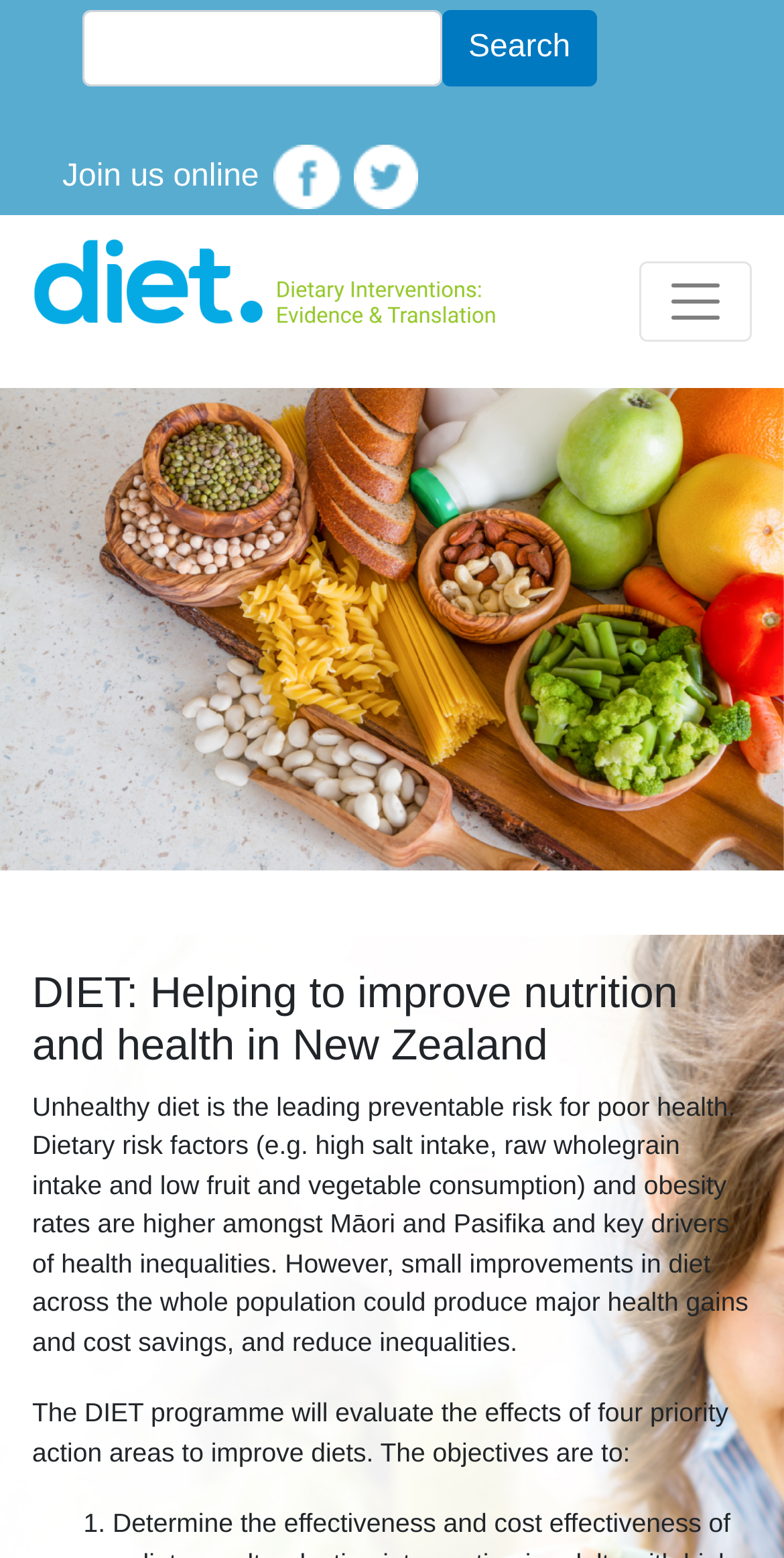What is the purpose of the DIET programme?
Using the screenshot, give a one-word or short phrase answer.

Improve nutrition and health